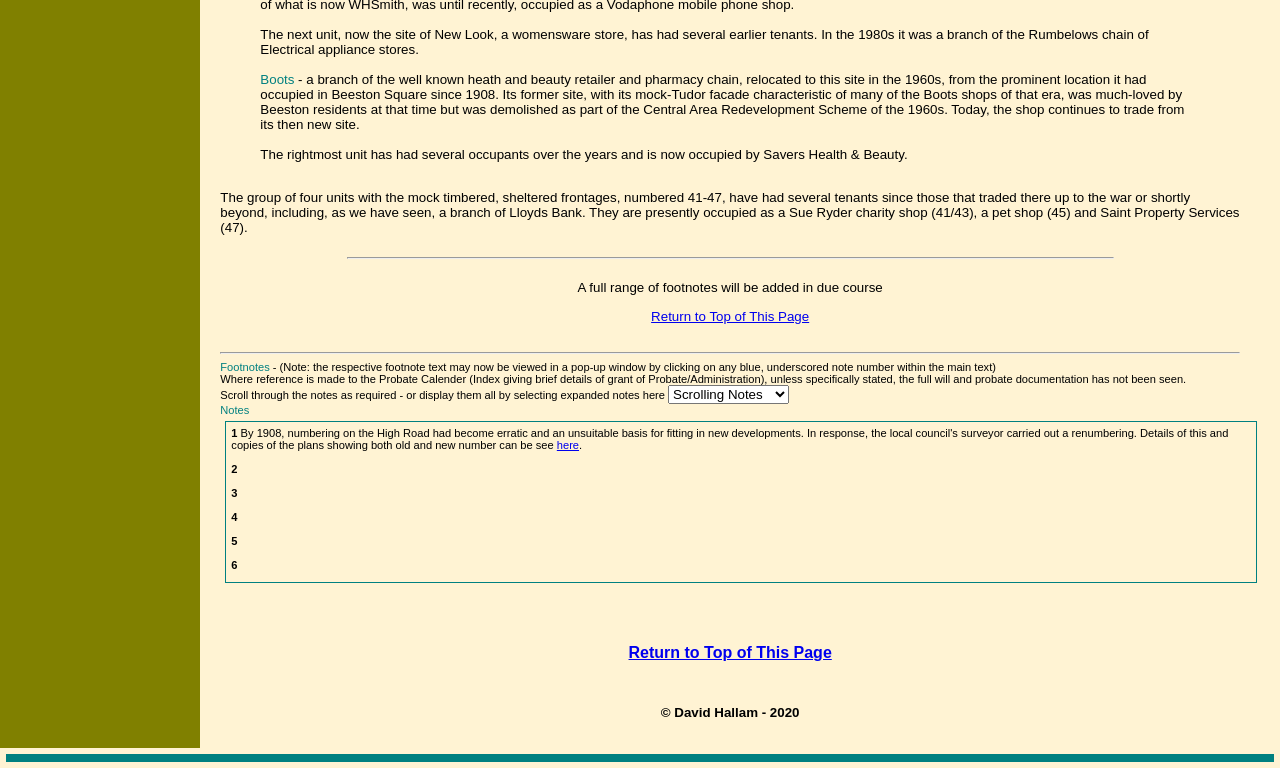Please answer the following question as detailed as possible based on the image: 
What is the name of the charity shop located in units 41/43?

According to the text 'They are presently occupied as a Sue Ryder charity shop (41/43), a pet shop (45) and Saint Property Services (47).', the charity shop located in units 41/43 is named Sue Ryder.